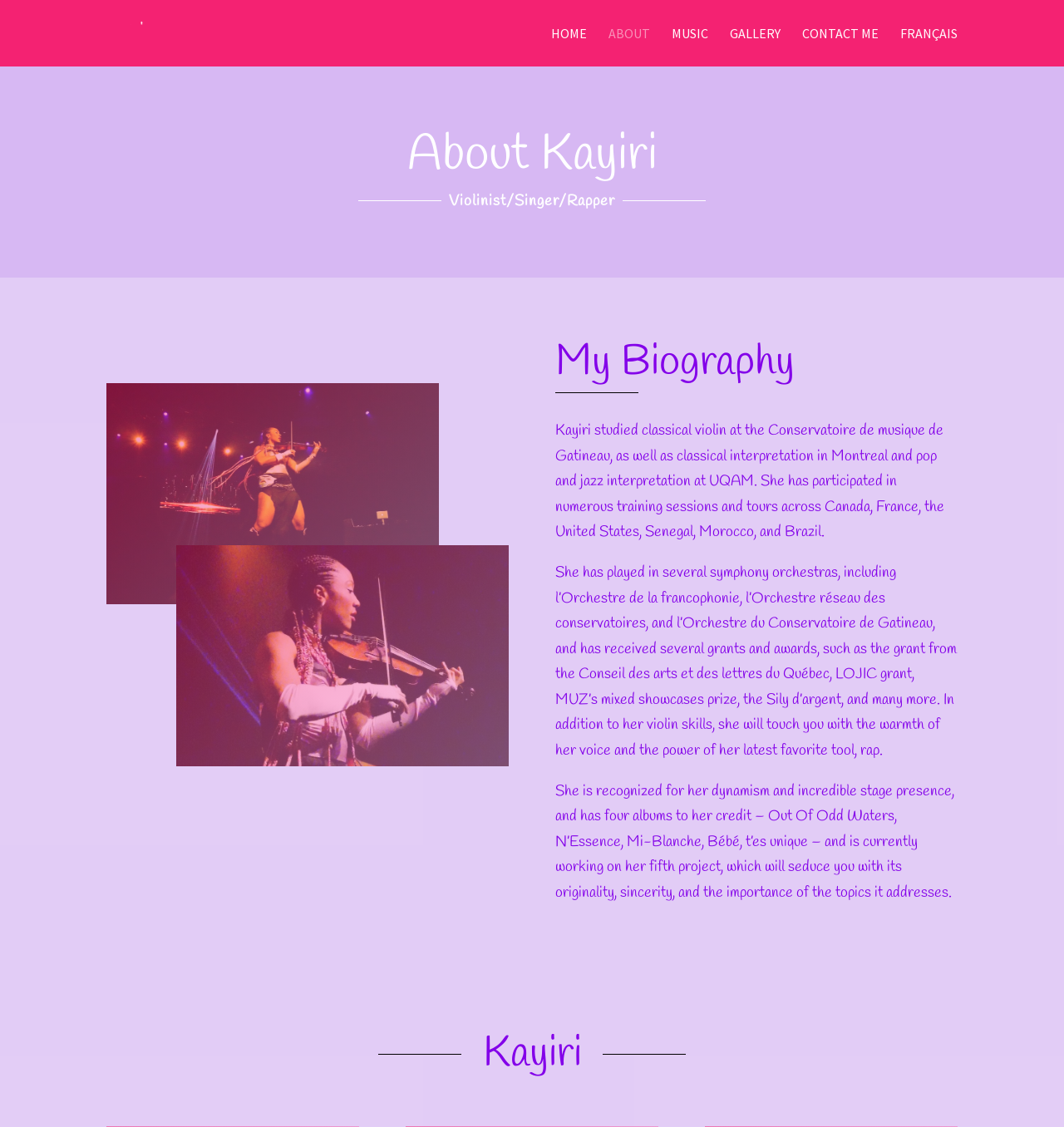What is Kayiri currently working on?
Offer a detailed and full explanation in response to the question.

According to the webpage, Kayiri is currently working on her fifth project, which is mentioned in the StaticText element with ID 199.